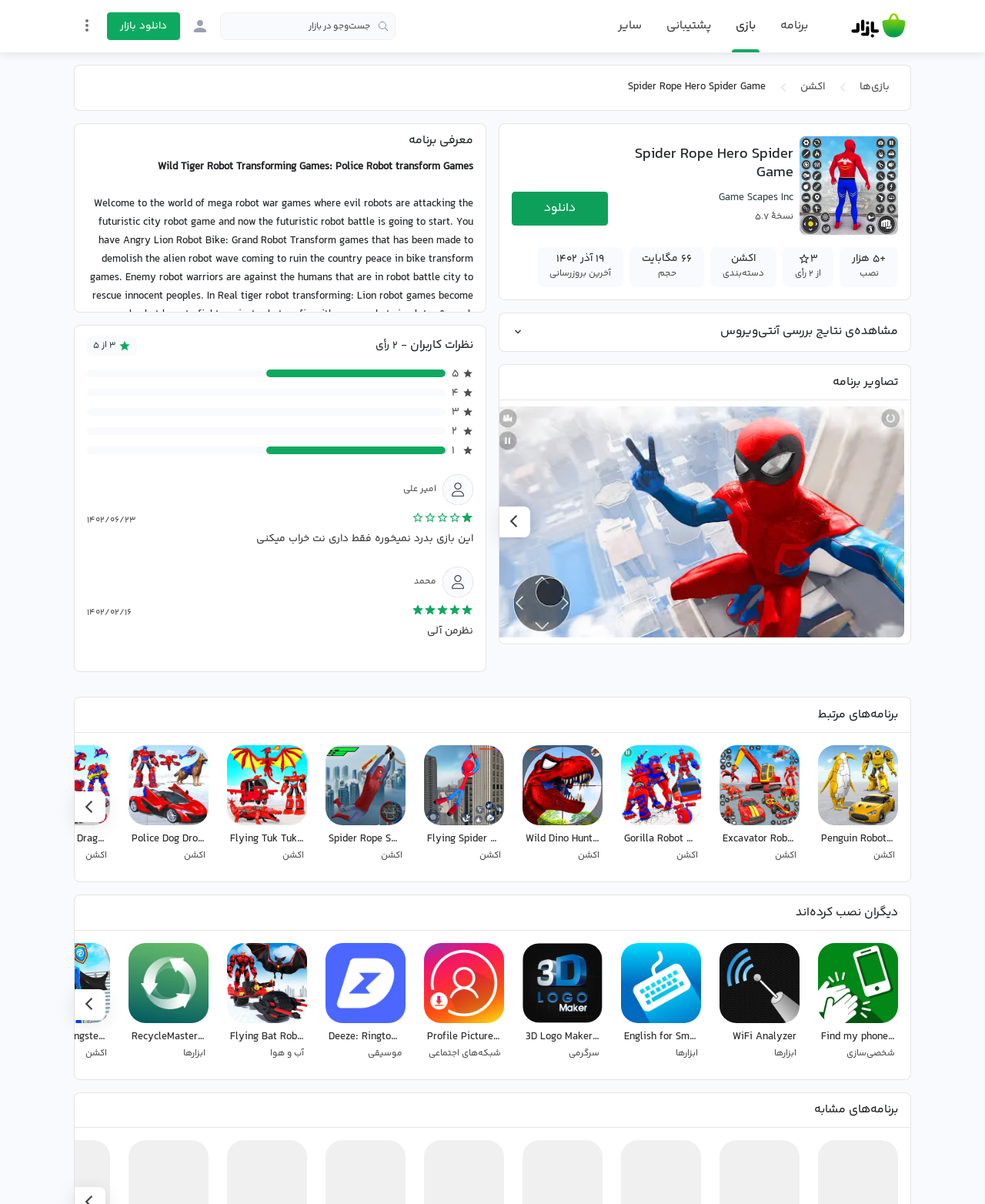Identify the bounding box for the UI element described as: "Spider Rope SuperHero اکشن". The coordinates should be four float numbers between 0 and 1, i.e., [left, top, right, bottom].

[0.324, 0.614, 0.418, 0.727]